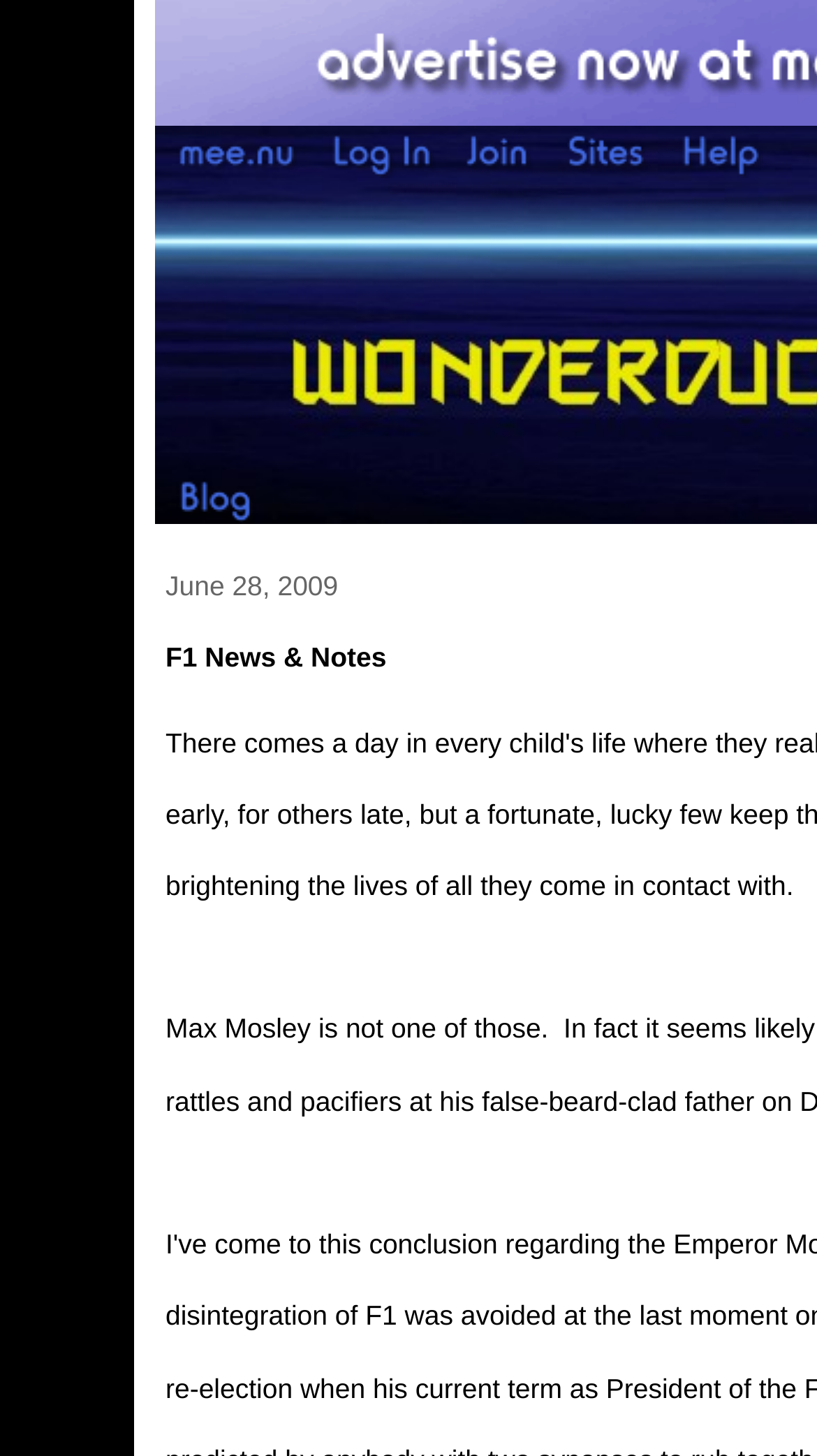Give a detailed account of the webpage's layout and content.

The webpage is titled "Wonderduck's Pond" and features a navigation menu at the top with five links: "mee.nu", "Log In", "Join", "Sites", and "Help", each accompanied by a small icon. These links are positioned horizontally, with "mee.nu" on the left and "Help" on the right.

Below the navigation menu, there is a prominent link to "Blog" with an icon, situated near the top-left corner of the page.

The main content of the page is divided into two sections. The first section has a heading "F1 News & Notes" and is located near the top-center of the page. The second section appears to be a passage of text, with the first sentence "While in truth the Emperor" starting near the middle of the page and continuing with the word "has" on a new line. This passage is interrupted by a link to "father's ties to the National Socialist movement" at the bottom of the page.

Overall, the webpage has a simple layout with a focus on navigation and a prominent blog link, accompanied by a passage of text with a linked phrase.